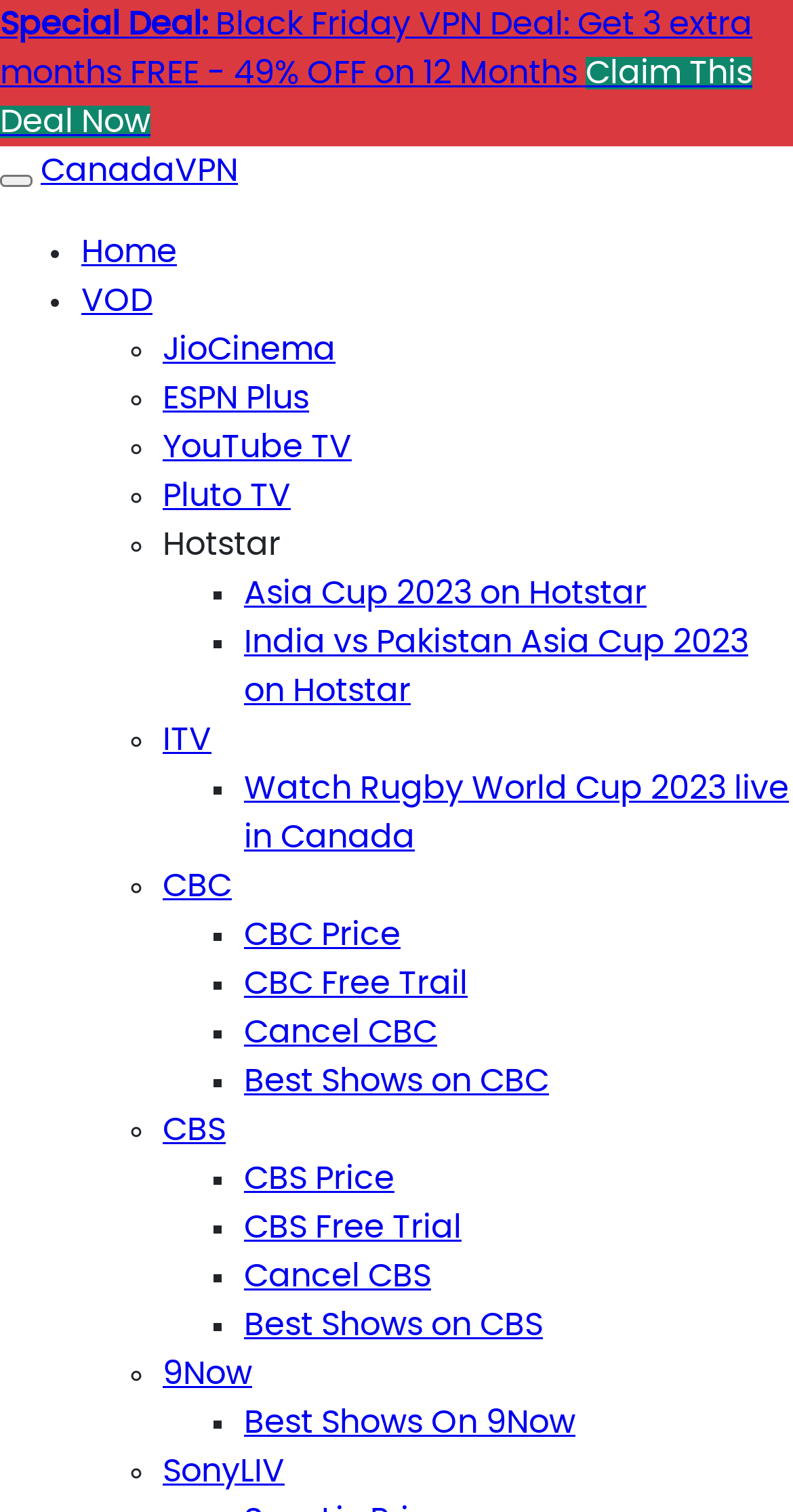Identify the bounding box coordinates of the region that needs to be clicked to carry out this instruction: "Click on 'Is Abbott Elementary Based on a True Story?'". Provide these coordinates as four float numbers ranging from 0 to 1, i.e., [left, top, right, bottom].

[0.103, 0.39, 0.997, 0.411]